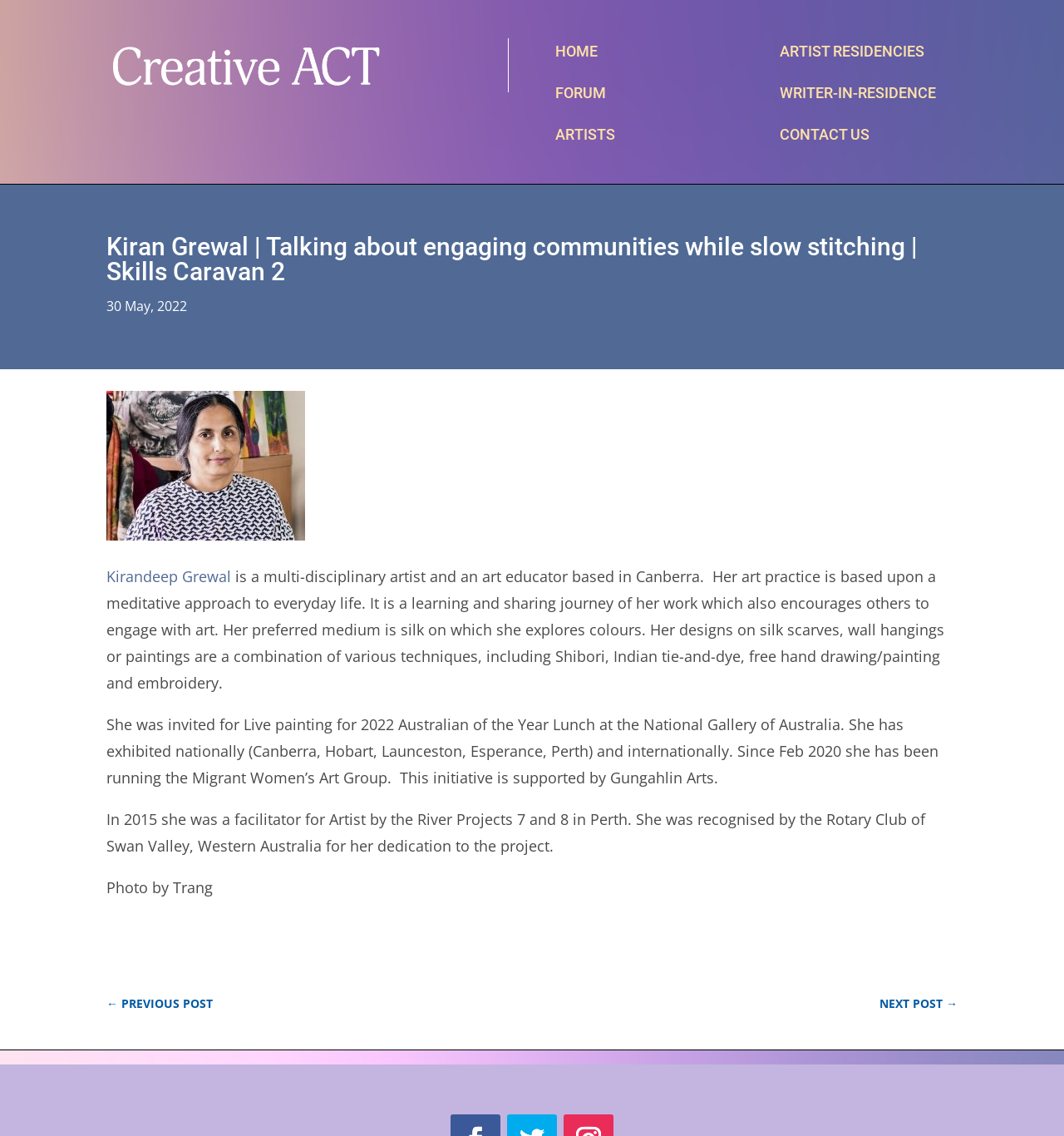What is the medium Kiran Grewal explores?
Please provide a detailed and comprehensive answer to the question.

According to the webpage, Kiran Grewal's preferred medium is silk, on which she explores colours and uses various techniques such as Shibori, Indian tie-and-dye, free hand drawing/painting, and embroidery.